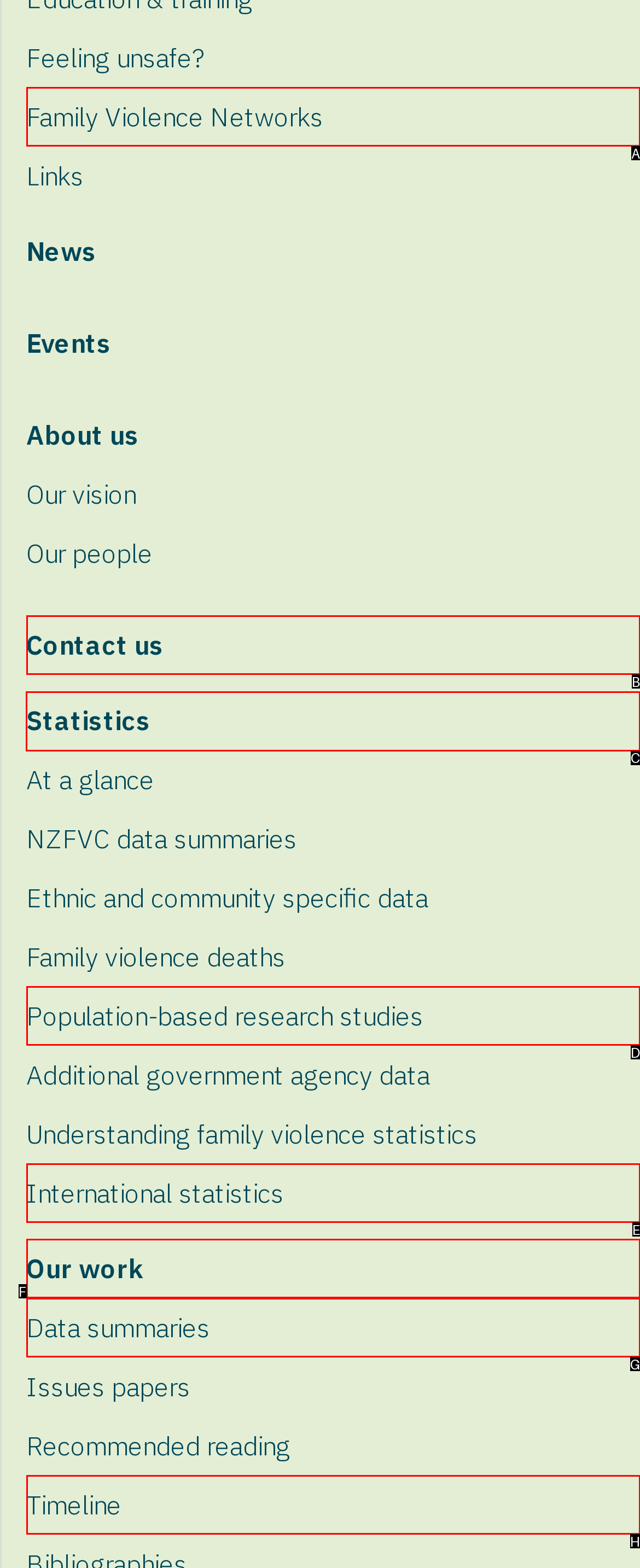Determine the letter of the element I should select to fulfill the following instruction: View 'Statistics'. Just provide the letter.

C